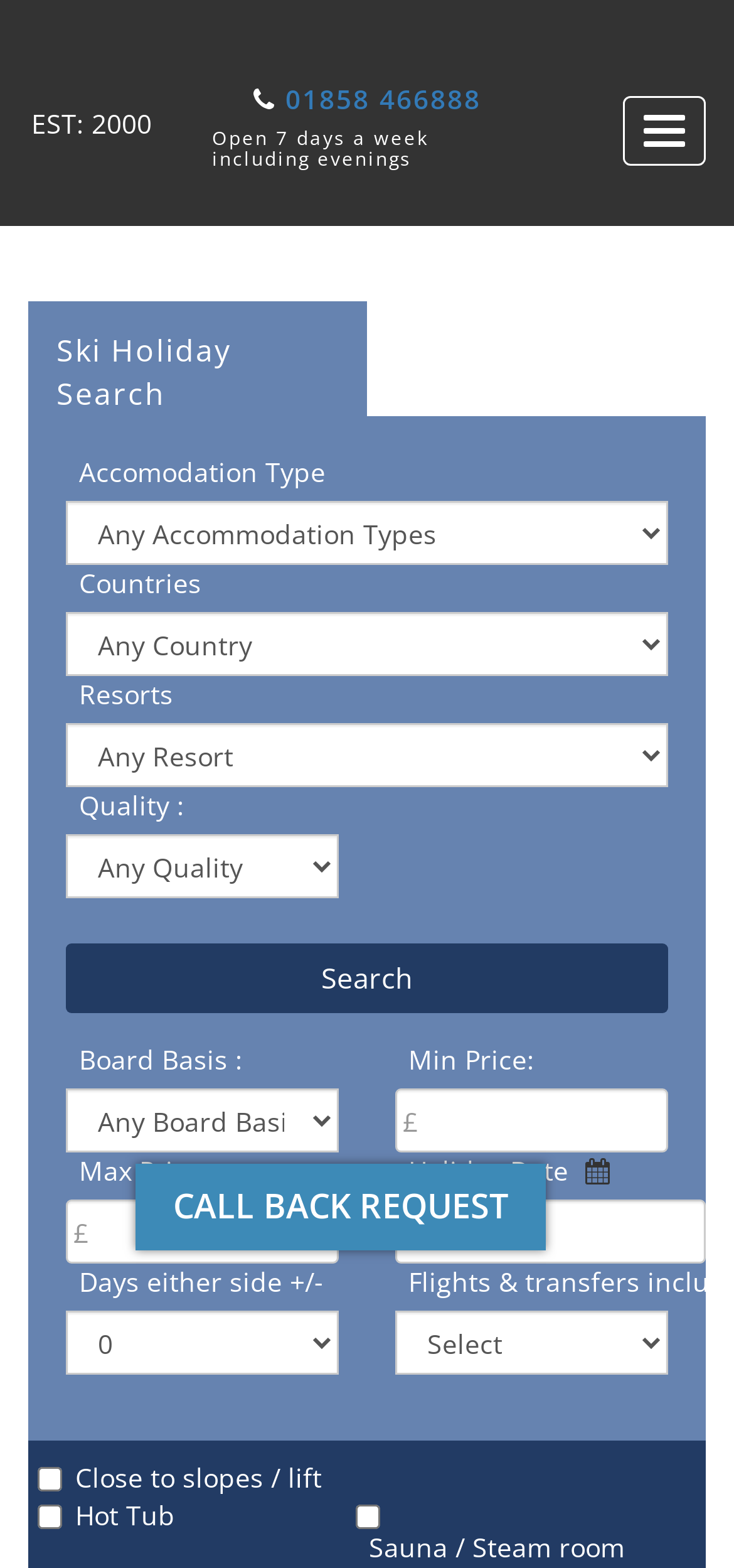Can you specify the bounding box coordinates of the area that needs to be clicked to fulfill the following instruction: "Select accommodation type"?

[0.09, 0.319, 0.91, 0.36]